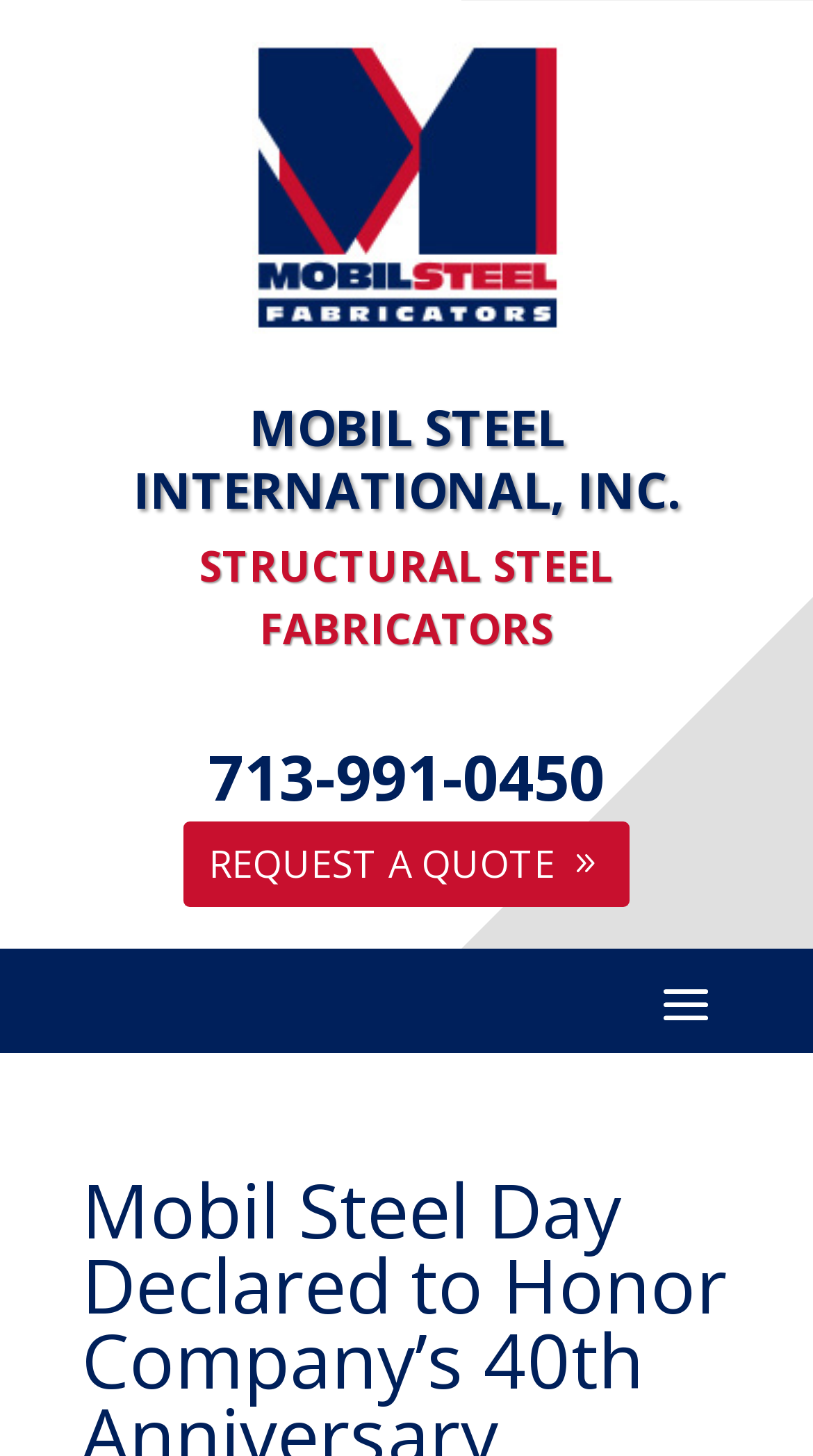Identify and extract the main heading from the webpage.

Mobil Steel Day Declared to Honor Company’s 40th Anniversary